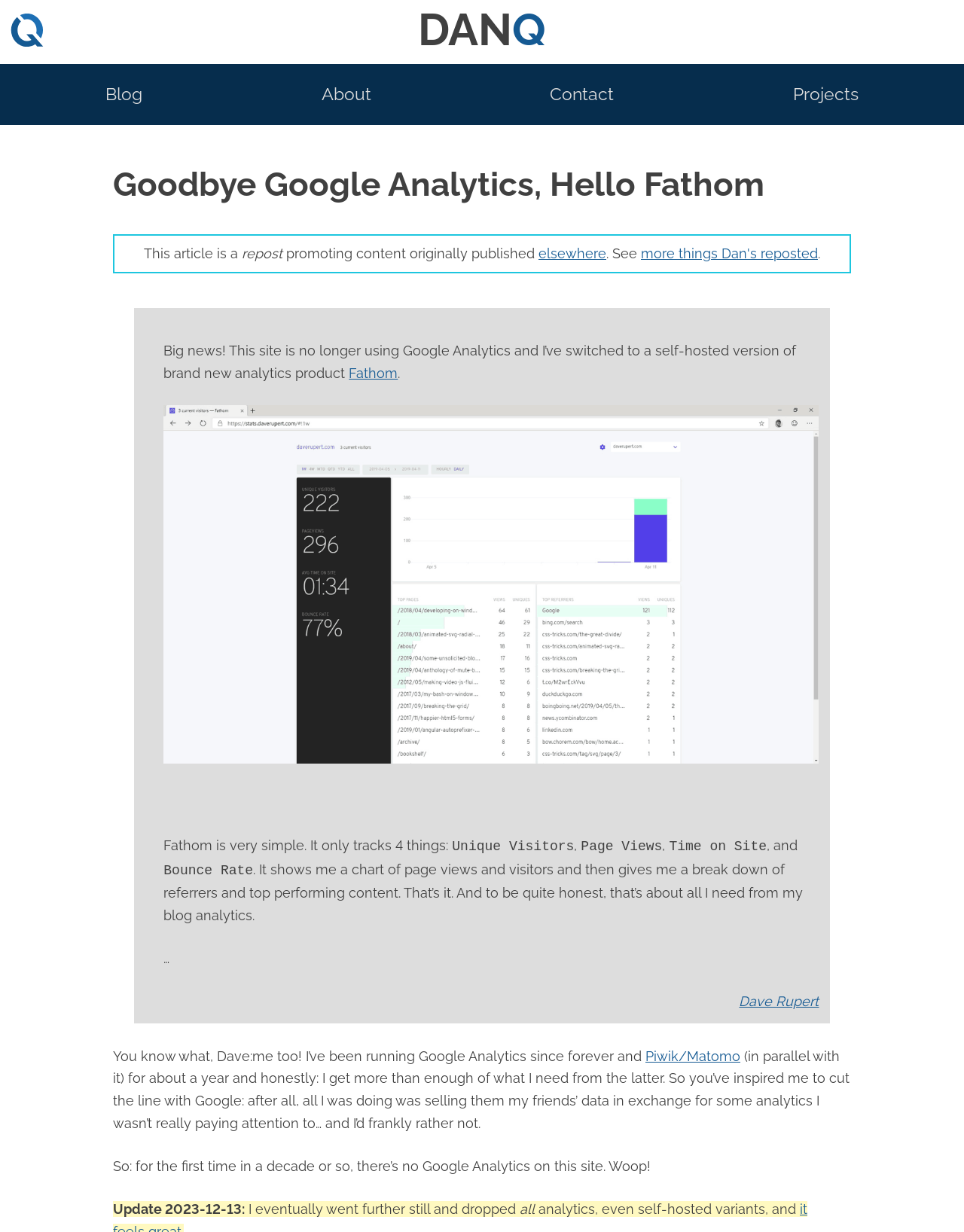Create a detailed description of the webpage's content and layout.

This webpage is about the author's decision to stop using Google Analytics and switch to a self-hosted version of Fathom, a new analytics product. At the top of the page, there is a header section with a link to the author's name, "DAN Q", accompanied by a small image. Below this, there are four navigation links: "Blog", "About", "Contact", and "Projects".

The main content of the page is a blog post, which starts with a heading "Goodbye Google Analytics, Hello Fathom". The post is a repost of an original article, and there is a link to "more things Dan's reposted" at the top. The article begins with a blockquote, which contains the main text of the post. The text explains that the author has stopped using Google Analytics and switched to Fathom, a simpler analytics product that only tracks four things: unique visitors, page views, time on site, and bounce rate.

There is an image of the Fathom Analytics dashboard in the middle of the post. The text continues to explain the author's reasons for switching to Fathom, including the desire to stop selling friends' data to Google. The post concludes with an update from 2023, where the author mentions dropping analytics altogether, even self-hosted variants.

At the bottom of the page, there is a footer section with a link to "Dave Rupert" and some additional text.